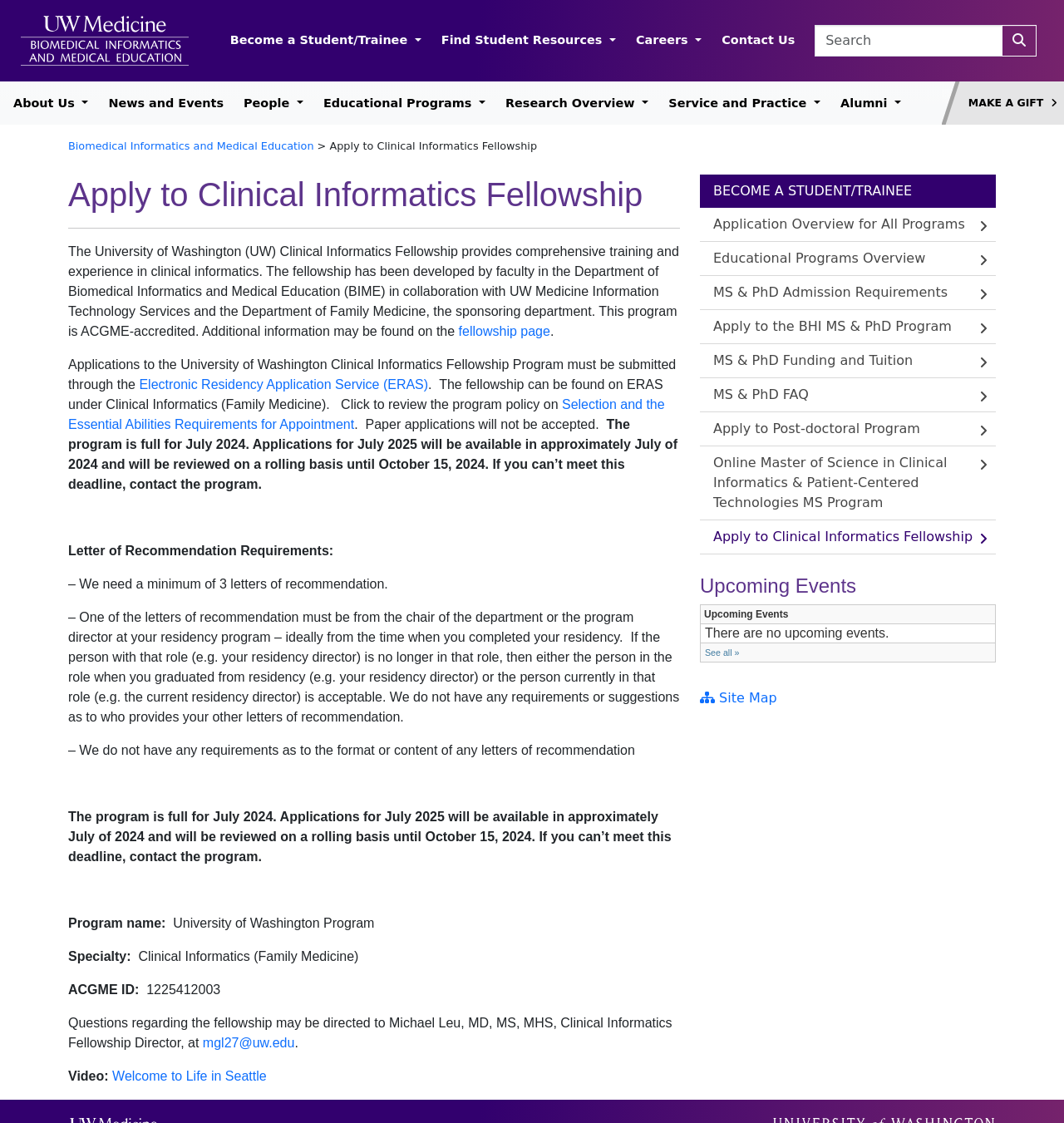Write a detailed summary of the webpage, including text, images, and layout.

This webpage is about applying to the Clinical Informatics Fellowship at the University of Washington's Biomedical Informatics and Medical Education department. At the top, there is a logo and a link to "Biomedical Informatics and Medical Education" with an accompanying image. Below this, there are several links to different sections of the website, including "Become a Student/Trainee", "Find Student Resources", "Careers", and "Contact Us". 

To the right of these links, there is a search bar with a textbox and a button. Below the search bar, there are more links to different sections of the website, including "About Us", "News and Events", "People", "Educational Programs", "Research Overview", "Service and Practice", and "Alumni". 

The main content of the webpage is divided into several sections. The first section has a heading "Apply to Clinical Informatics Fellowship" and provides an overview of the fellowship program. Below this, there is a separator line, followed by a paragraph of text that describes the program and its accreditation. 

The next section provides information on how to apply to the program, including a link to the Electronic Residency Application Service (ERAS) and a note that paper applications will not be accepted. There is also information on the program's policy on selection and essential abilities requirements for appointment.

Further down the page, there are sections on letter of recommendation requirements, program details, and contact information for the fellowship director. There is also a video link titled "Welcome to Life in Seattle".

On the right side of the page, there is a complementary section with a navigation menu that includes links to various educational programs and resources. Below this, there is a region titled "Upcoming Events" that displays a calendar listing of events. Finally, there is a link to the site map at the bottom of the page.